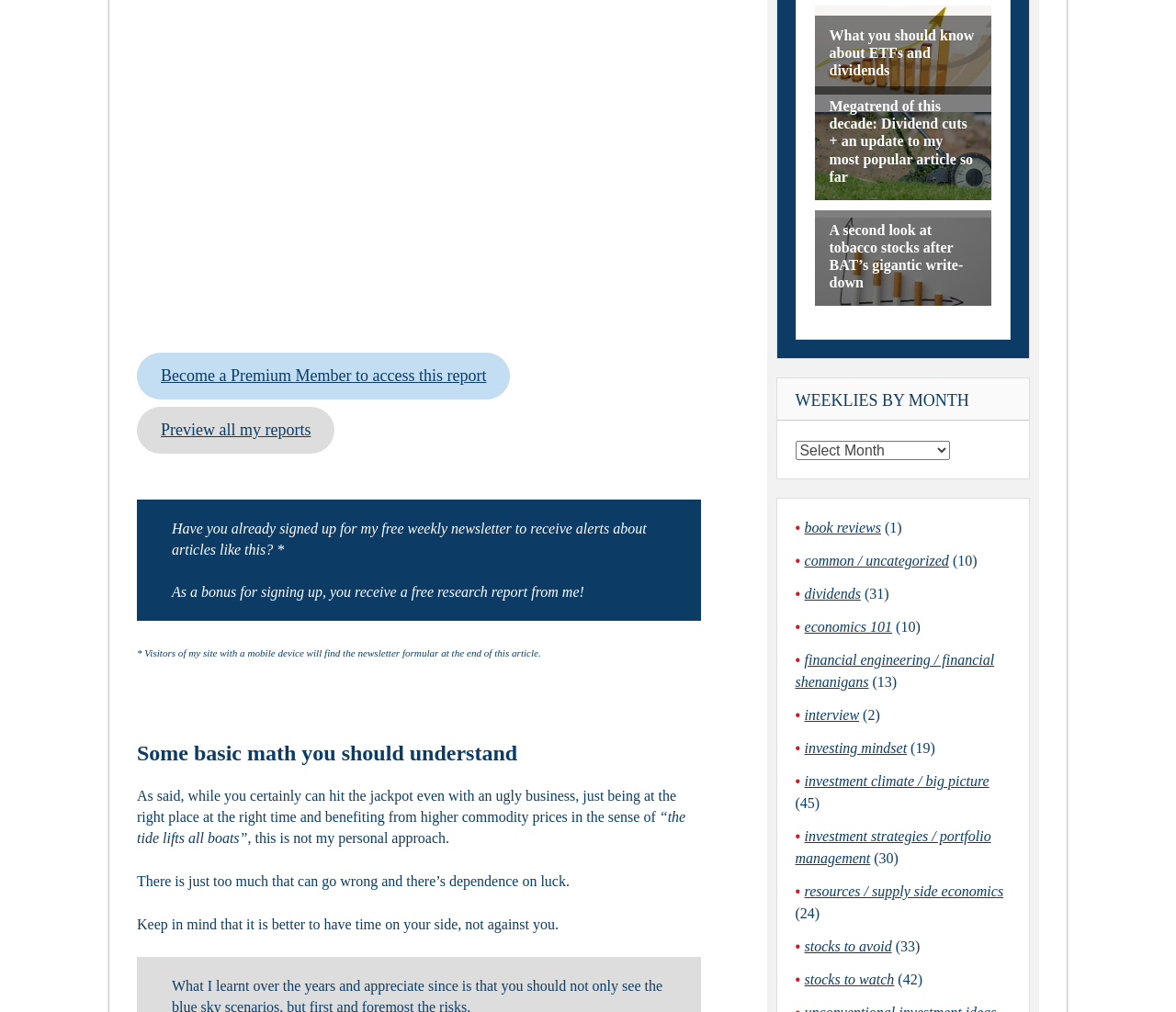What is the author's approach to business?
Answer the question with detailed information derived from the image.

The author mentions that they do not rely on luck in their business approach, instead, they focus on having time on their side and avoiding dependence on luck.